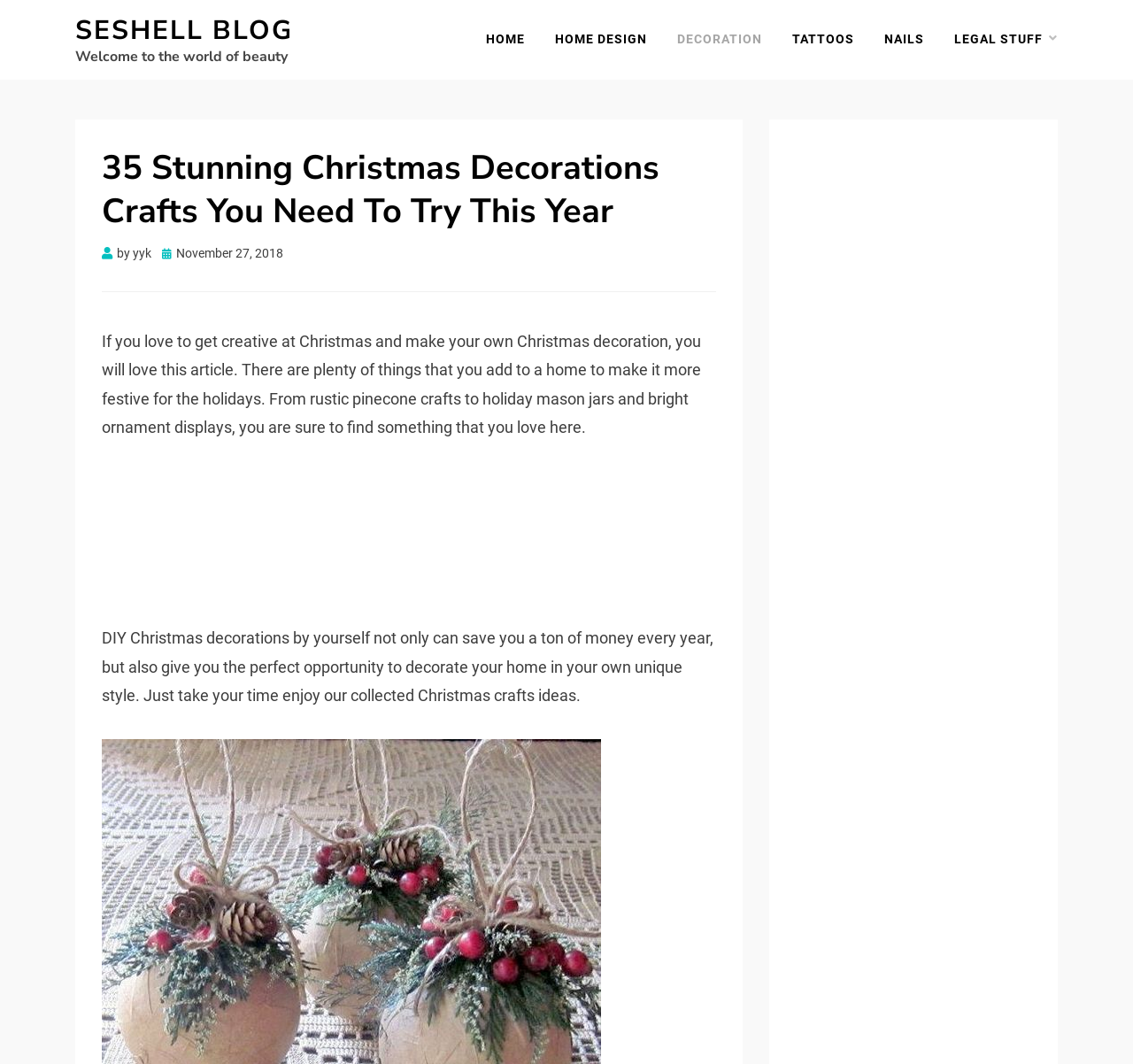What is the author of the article?
Provide a detailed and well-explained answer to the question.

The author of the article is mentioned below the title, where it says 'by yyk'.